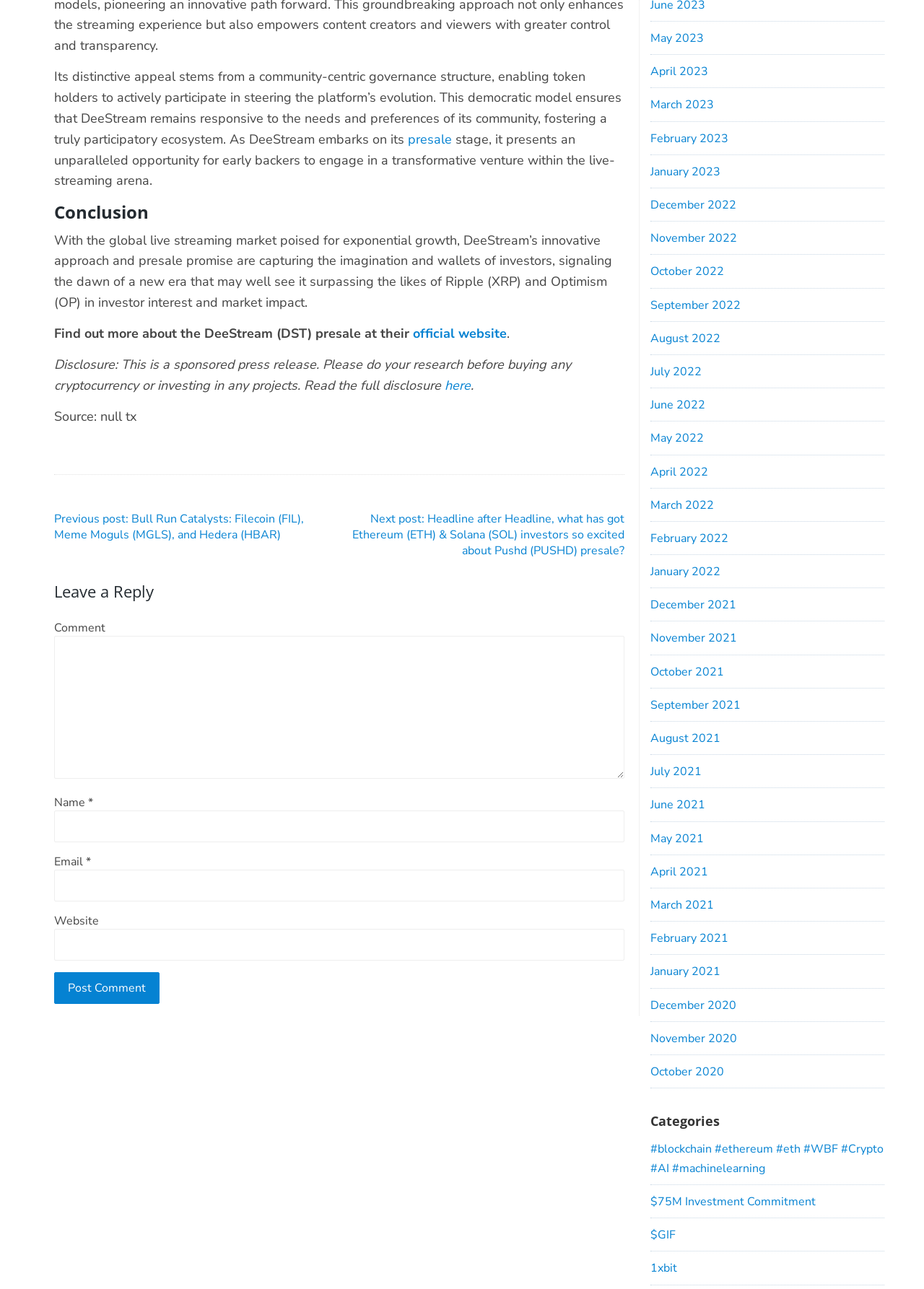What is the topic of the article? Based on the screenshot, please respond with a single word or phrase.

DeeStream